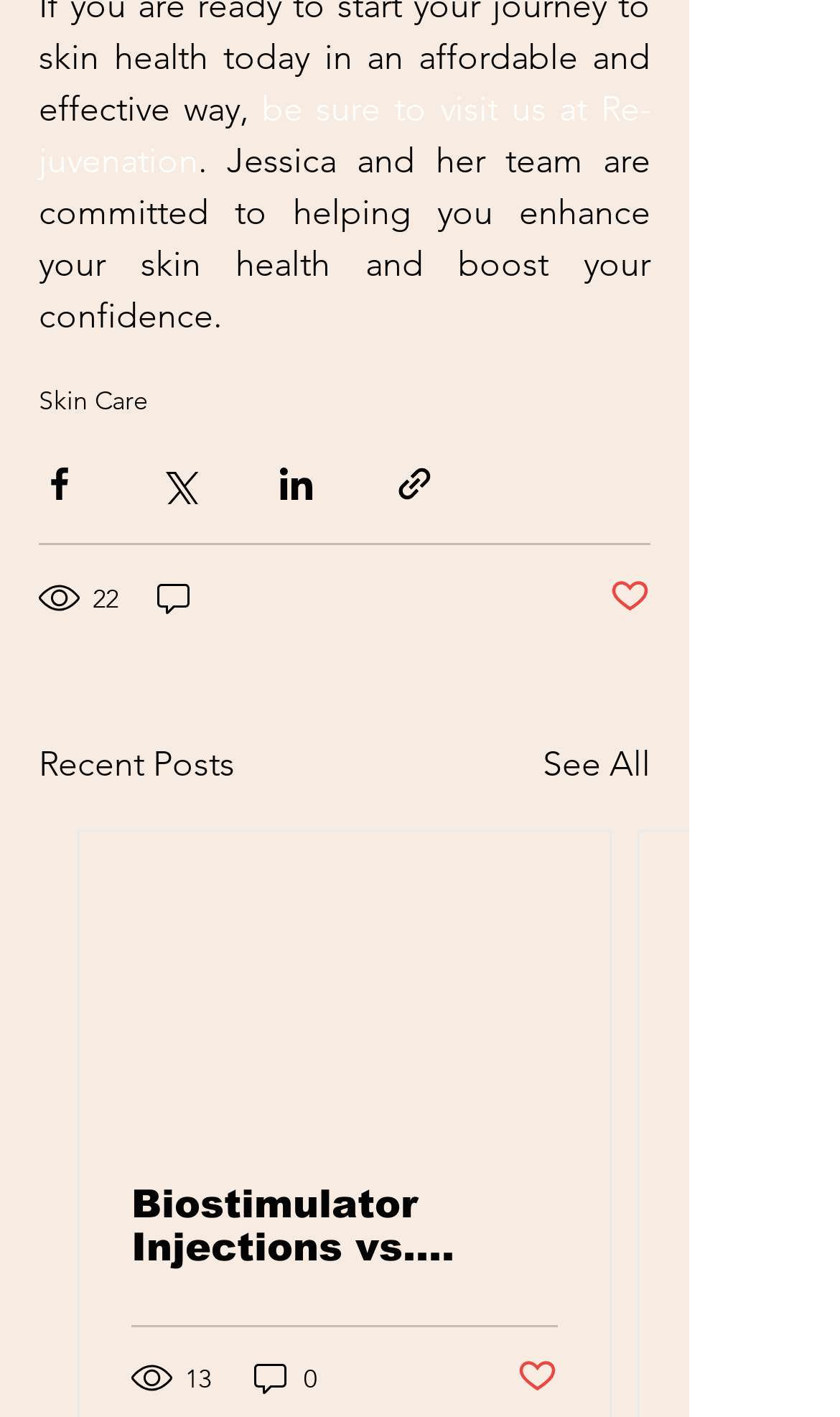Please determine the bounding box coordinates of the clickable area required to carry out the following instruction: "View recent posts". The coordinates must be four float numbers between 0 and 1, represented as [left, top, right, bottom].

[0.046, 0.522, 0.279, 0.558]